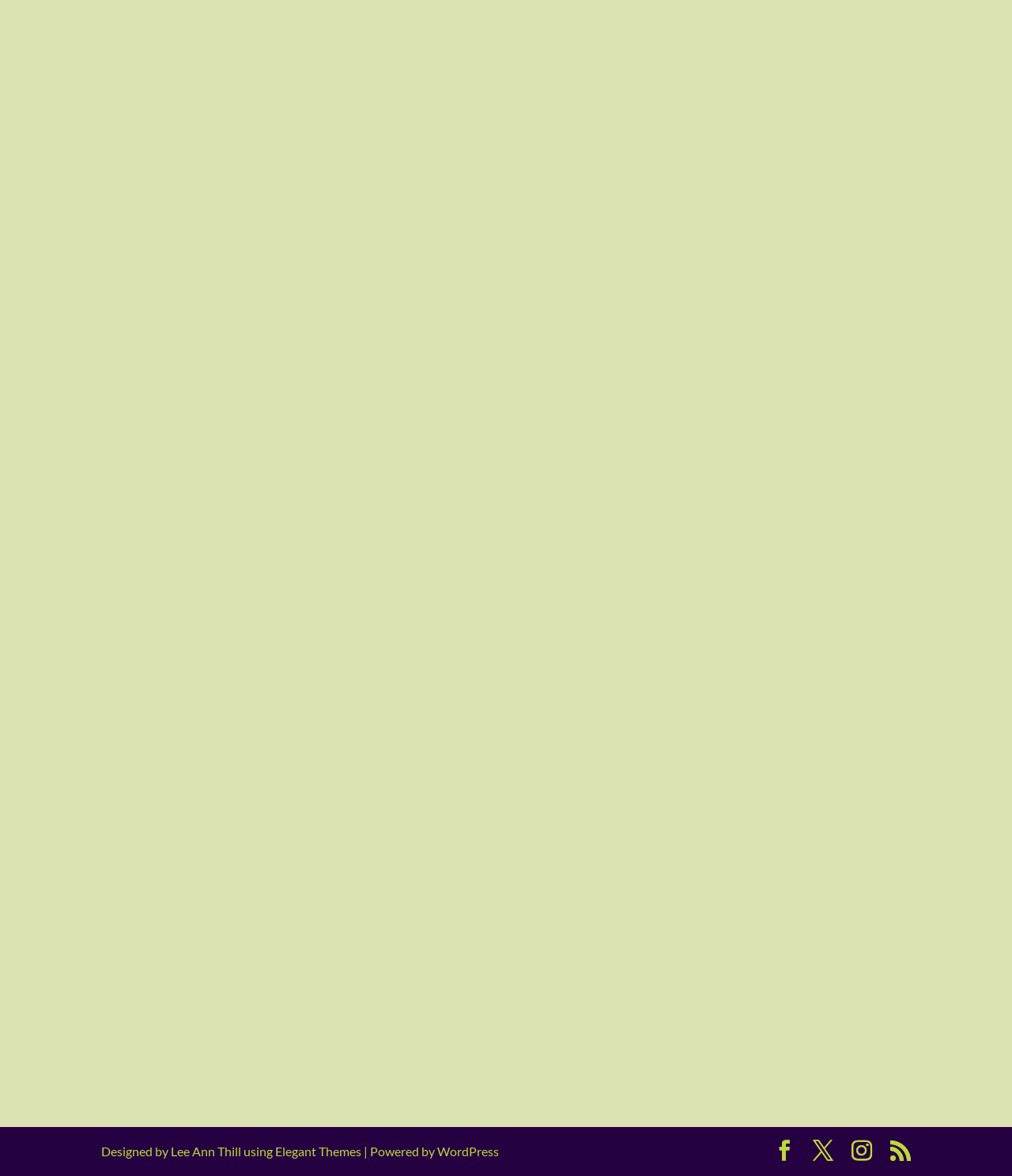Answer the question with a single word or phrase: 
What is the main topic of the webpage?

Therapy